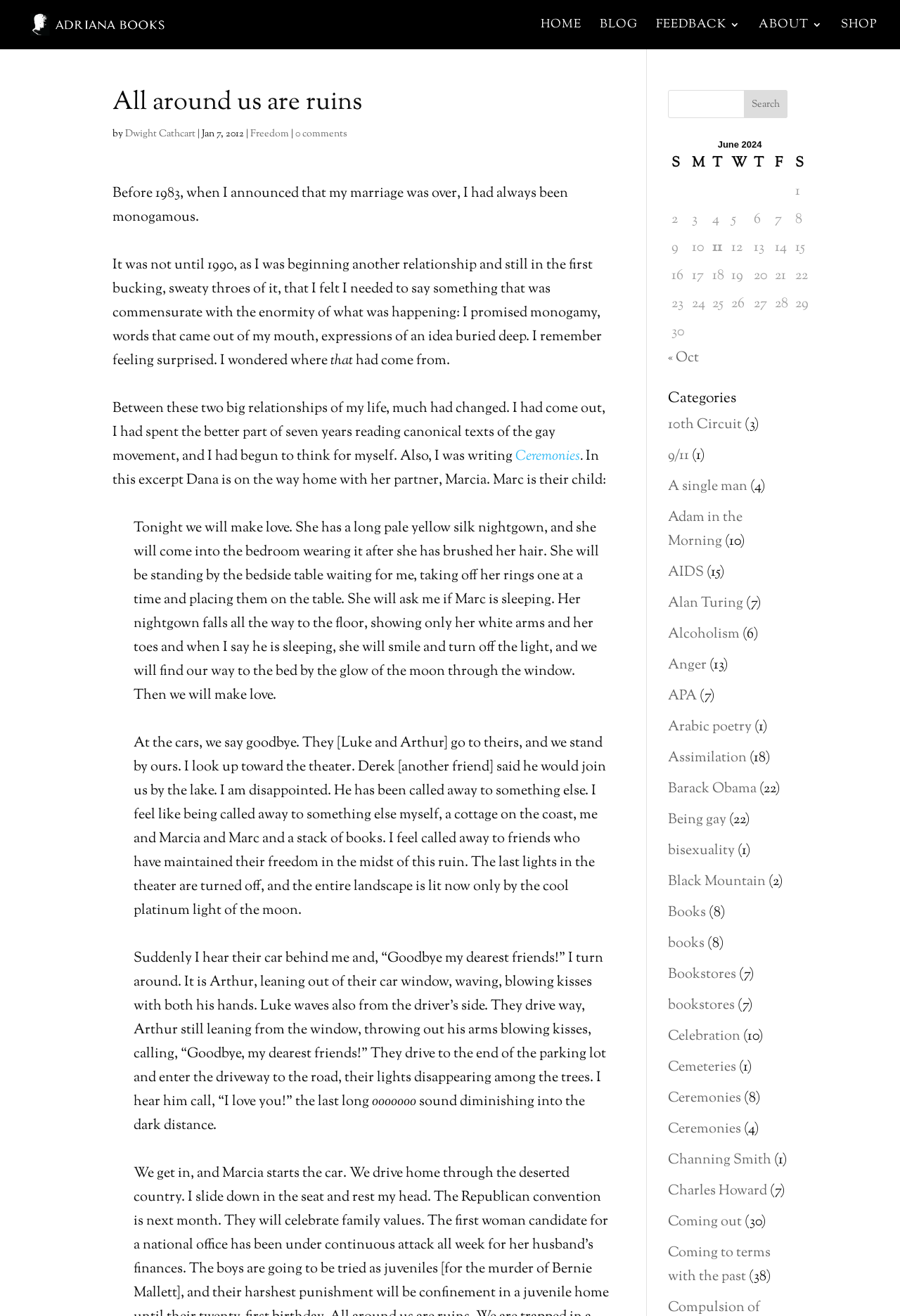Identify the bounding box coordinates for the region of the element that should be clicked to carry out the instruction: "View the BLOG". The bounding box coordinates should be four float numbers between 0 and 1, i.e., [left, top, right, bottom].

[0.666, 0.015, 0.709, 0.037]